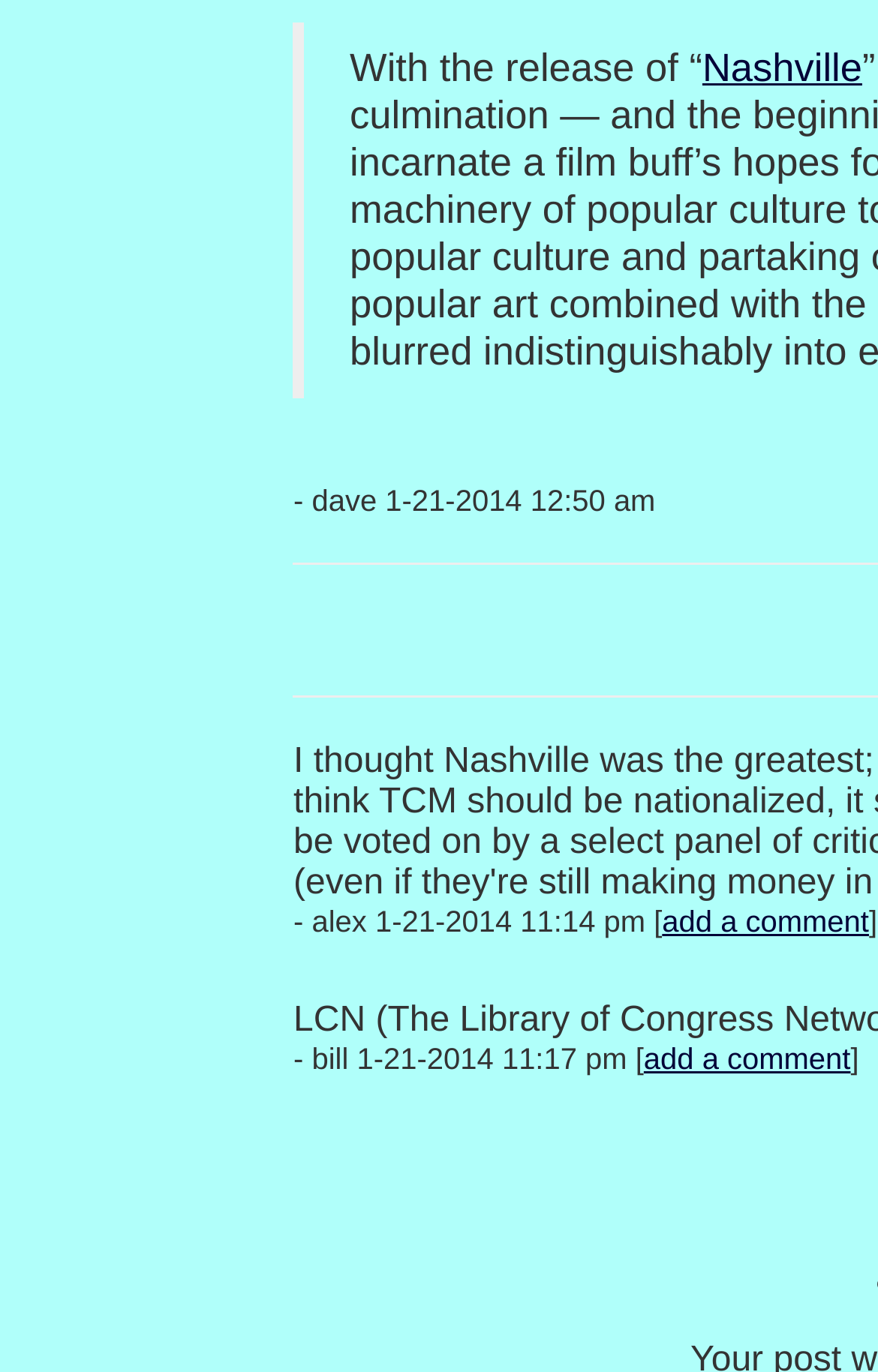What is the date of the first comment?
Using the image as a reference, answer the question in detail.

I looked at the first StaticText element with a timestamp and found the date '1-21-2014'.